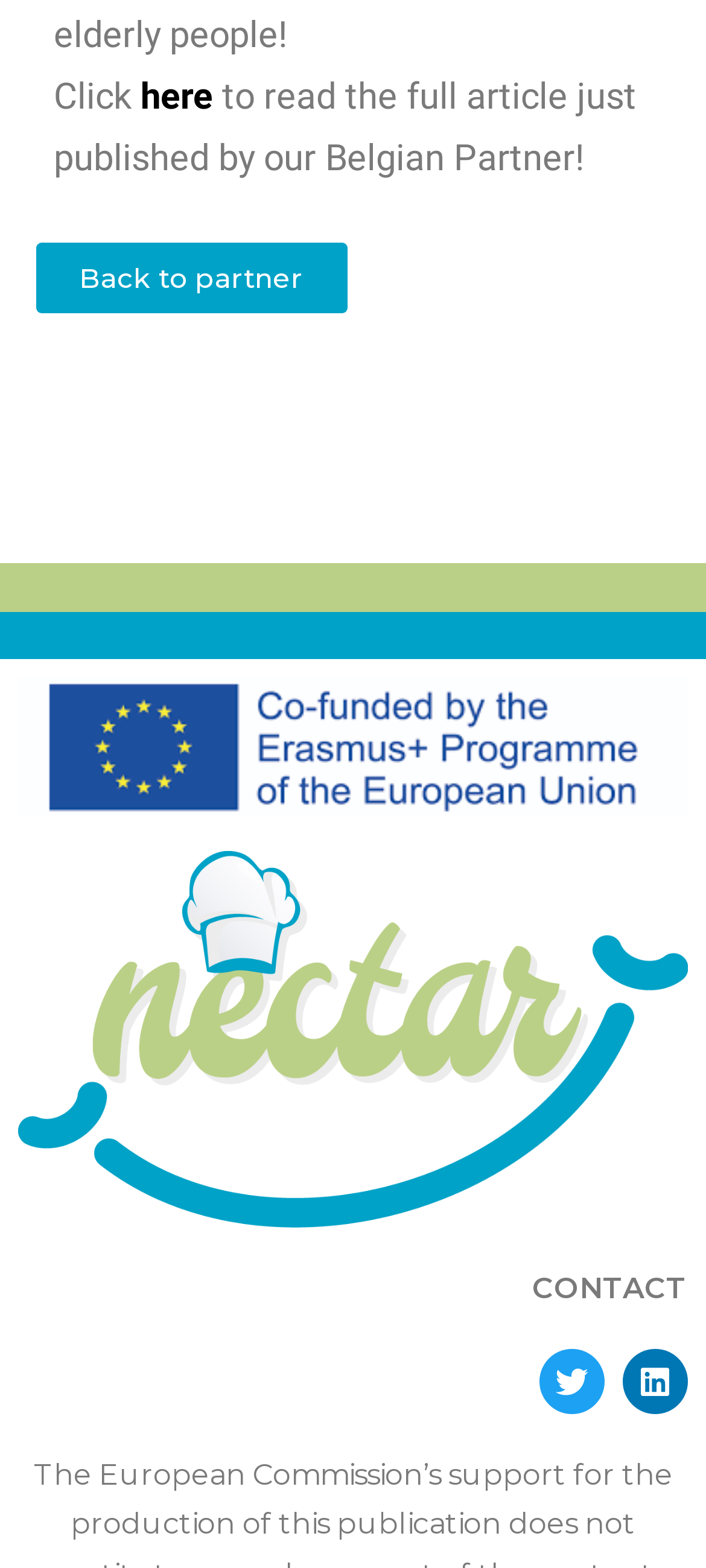Find the bounding box coordinates of the UI element according to this description: "AmiraNews".

None